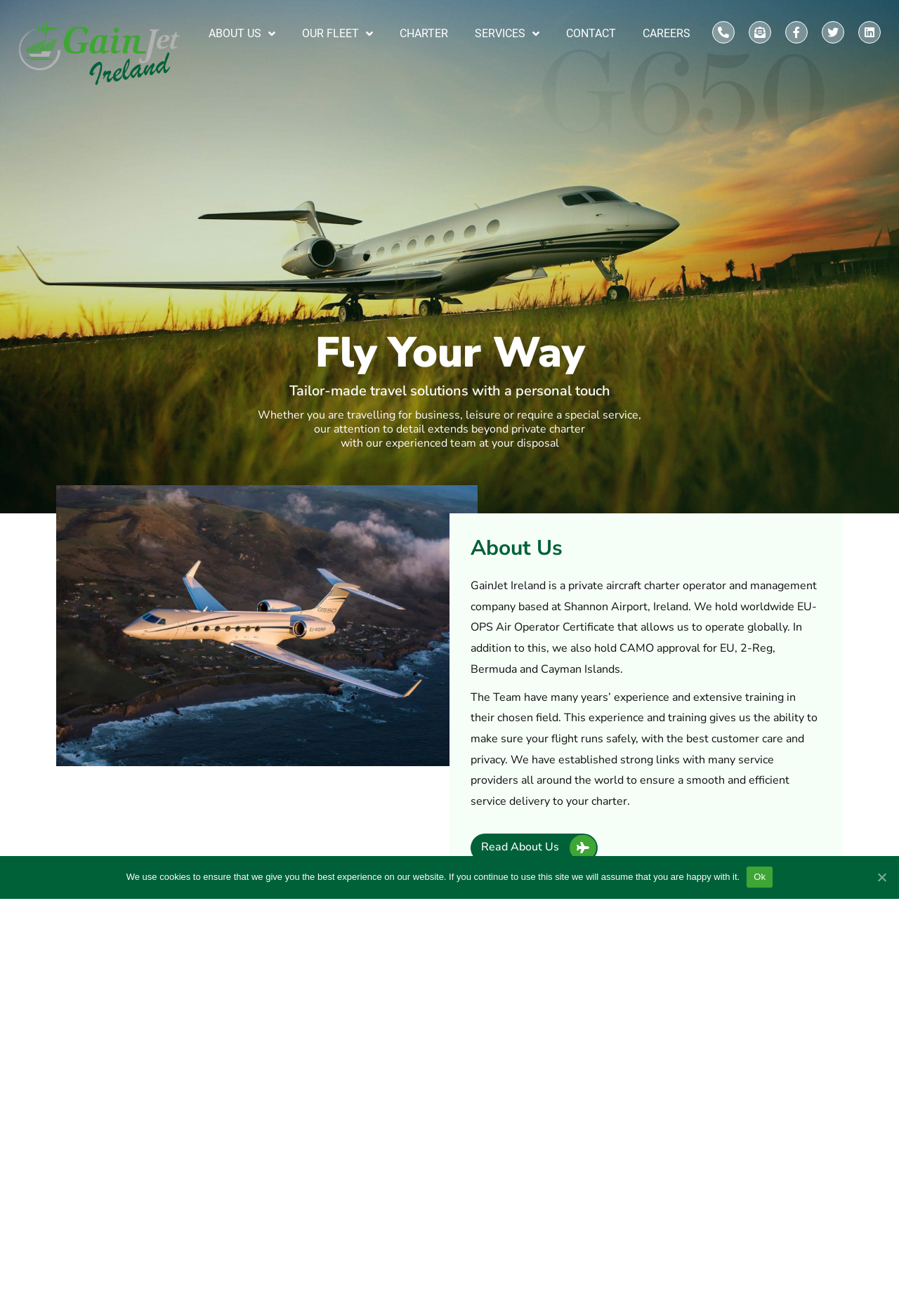What is the purpose of the 'Read About Us' button?
Examine the webpage screenshot and provide an in-depth answer to the question.

I inferred this answer by looking at the context of the 'Read About Us' button, which is located below a section of text that introduces GainJet Ireland. The button likely leads to a page with more information about the company.